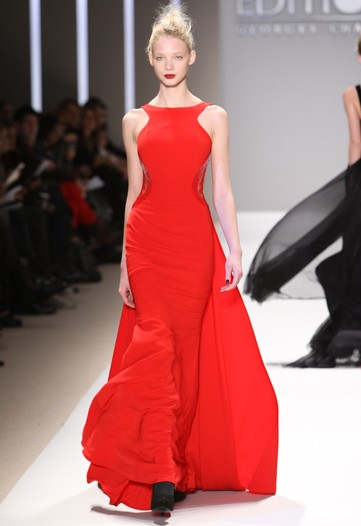What is the shape of the dress?
Please provide a single word or phrase as your answer based on the image.

Figure-hugging